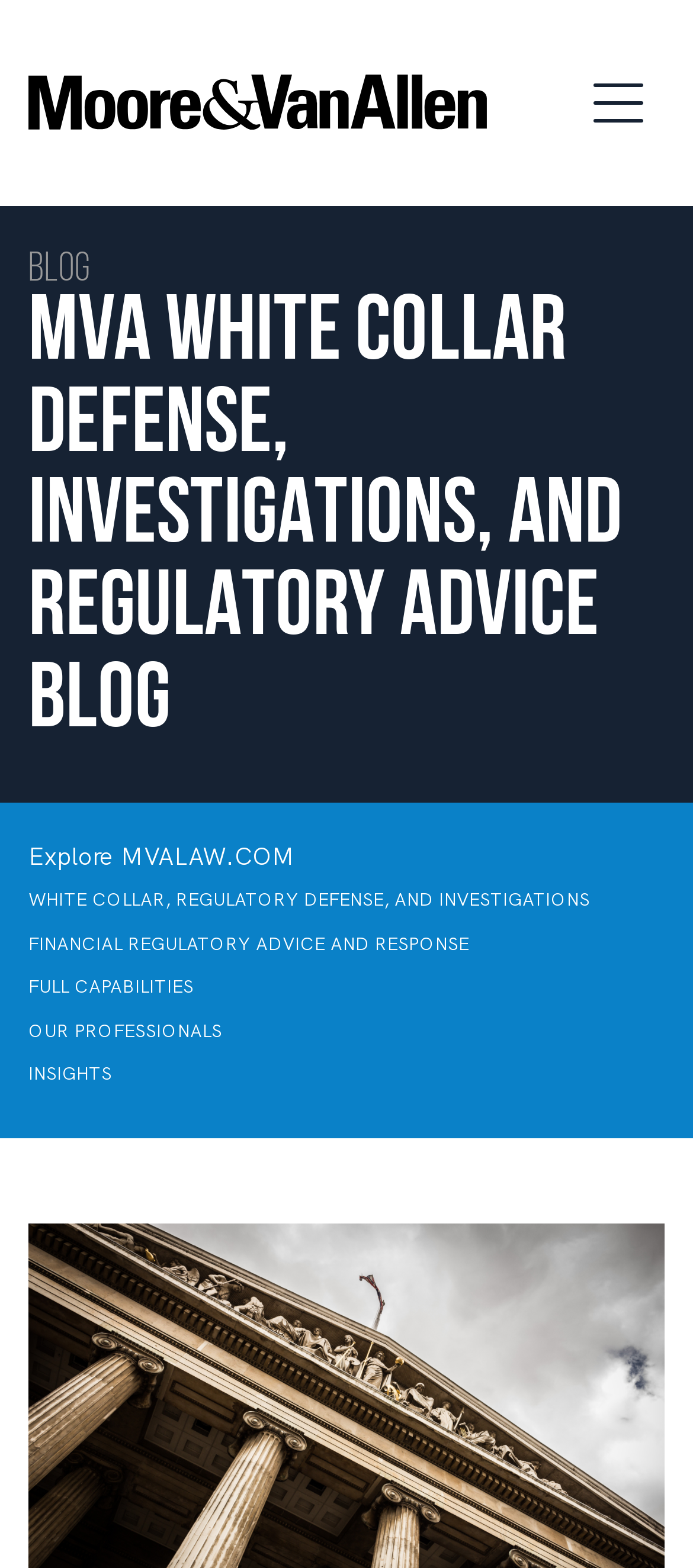Answer with a single word or phrase: 
How many links are there in the main content?

7